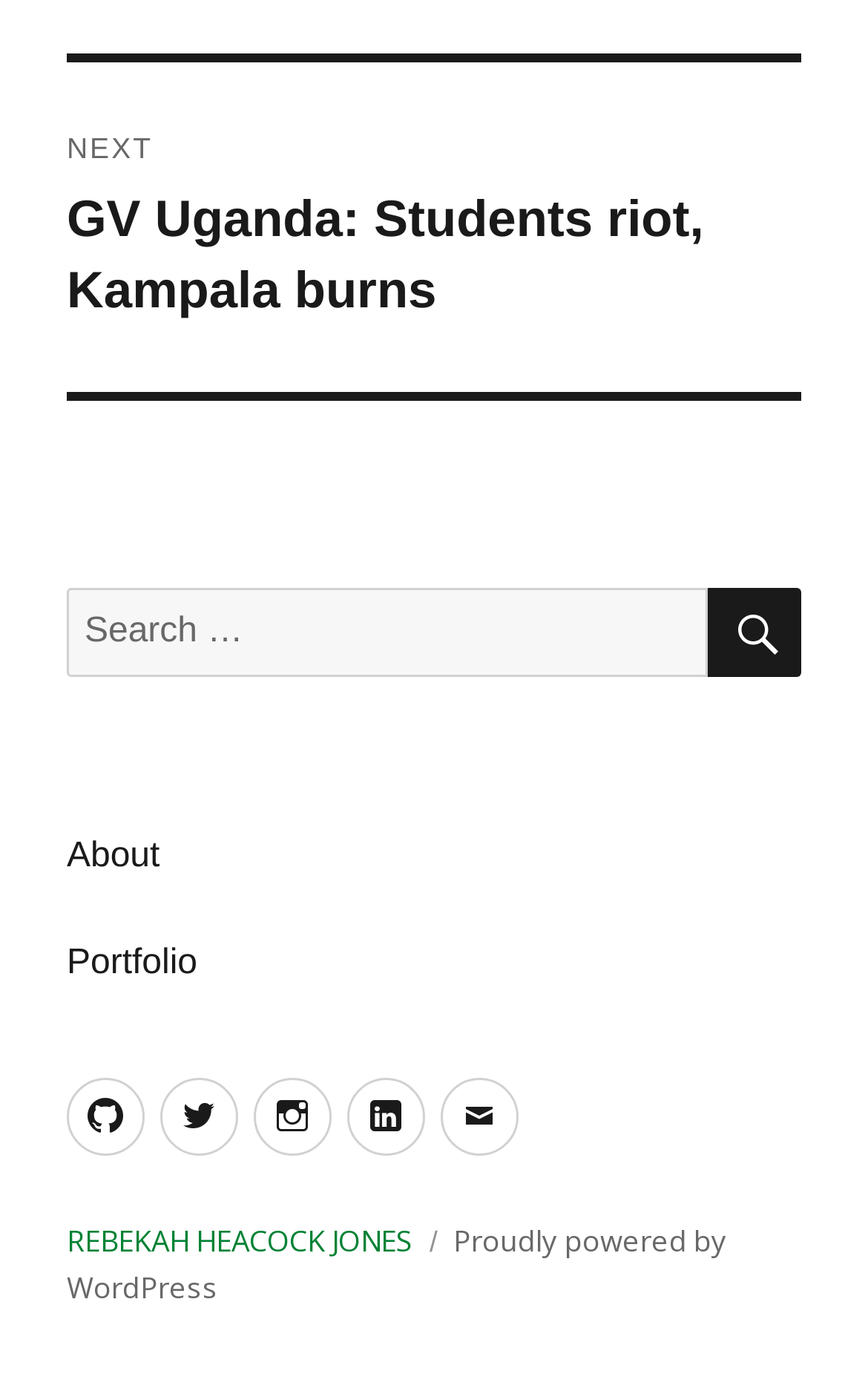Provide a brief response to the question below using one word or phrase:
How many social media links are in the footer?

5